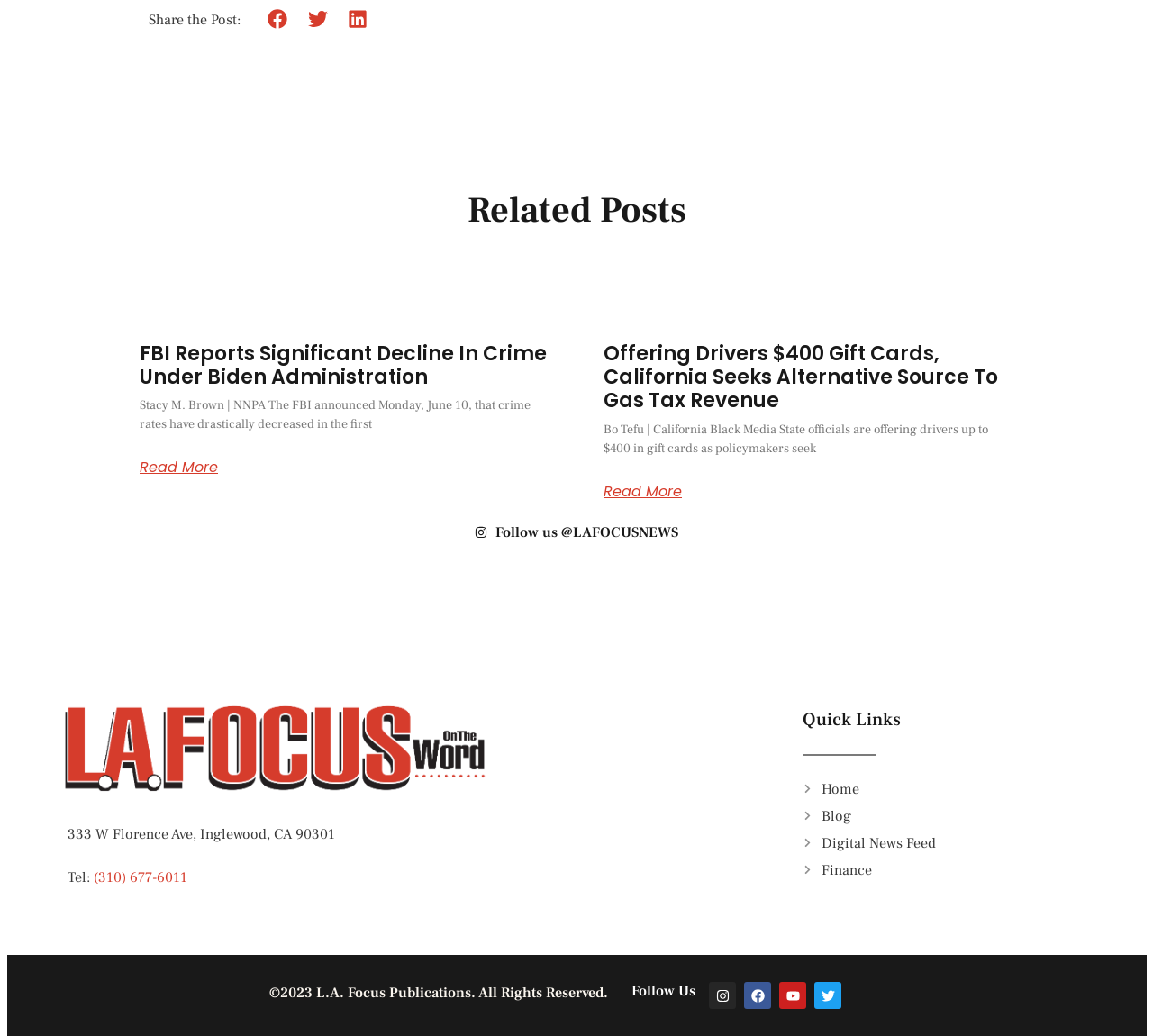Could you specify the bounding box coordinates for the clickable section to complete the following instruction: "Follow us on Twitter"?

[0.648, 0.529, 0.706, 0.593]